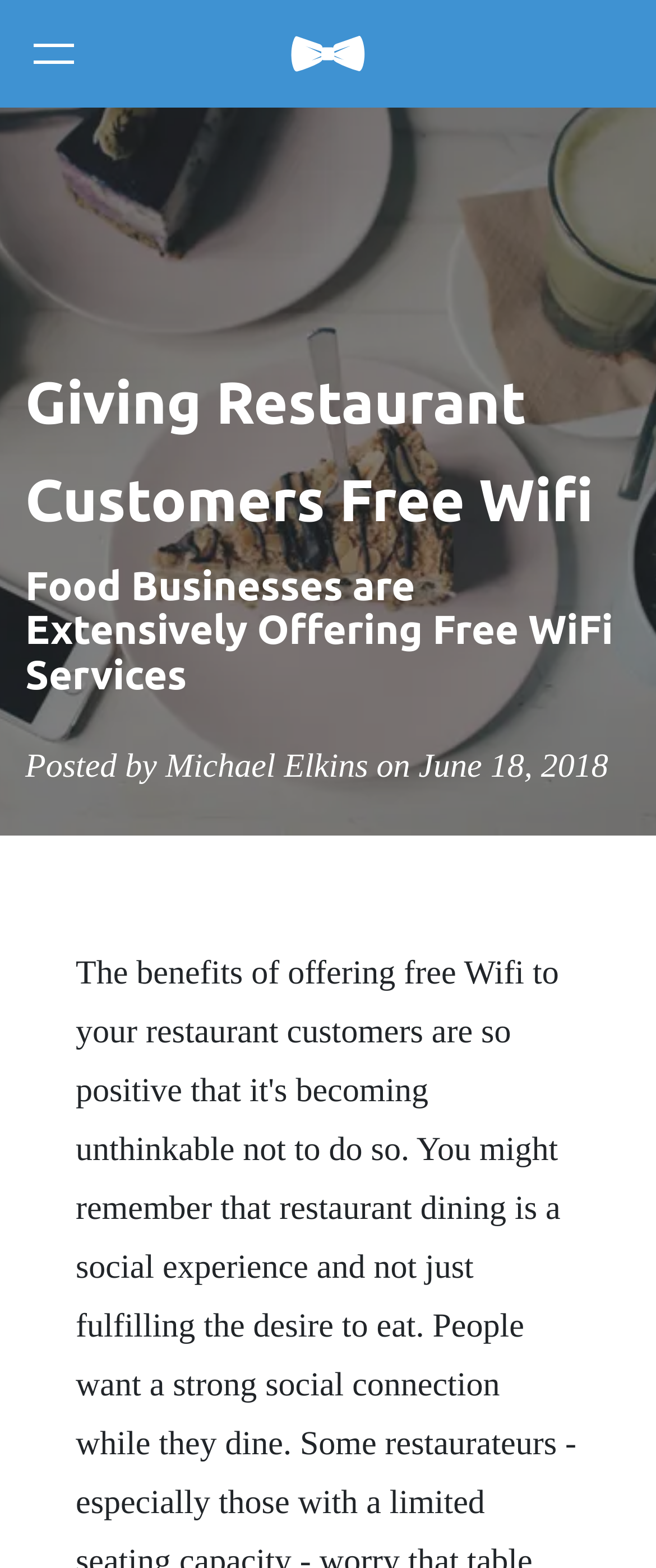What is the main heading of this webpage? Please extract and provide it.

Giving Restaurant Customers Free Wifi